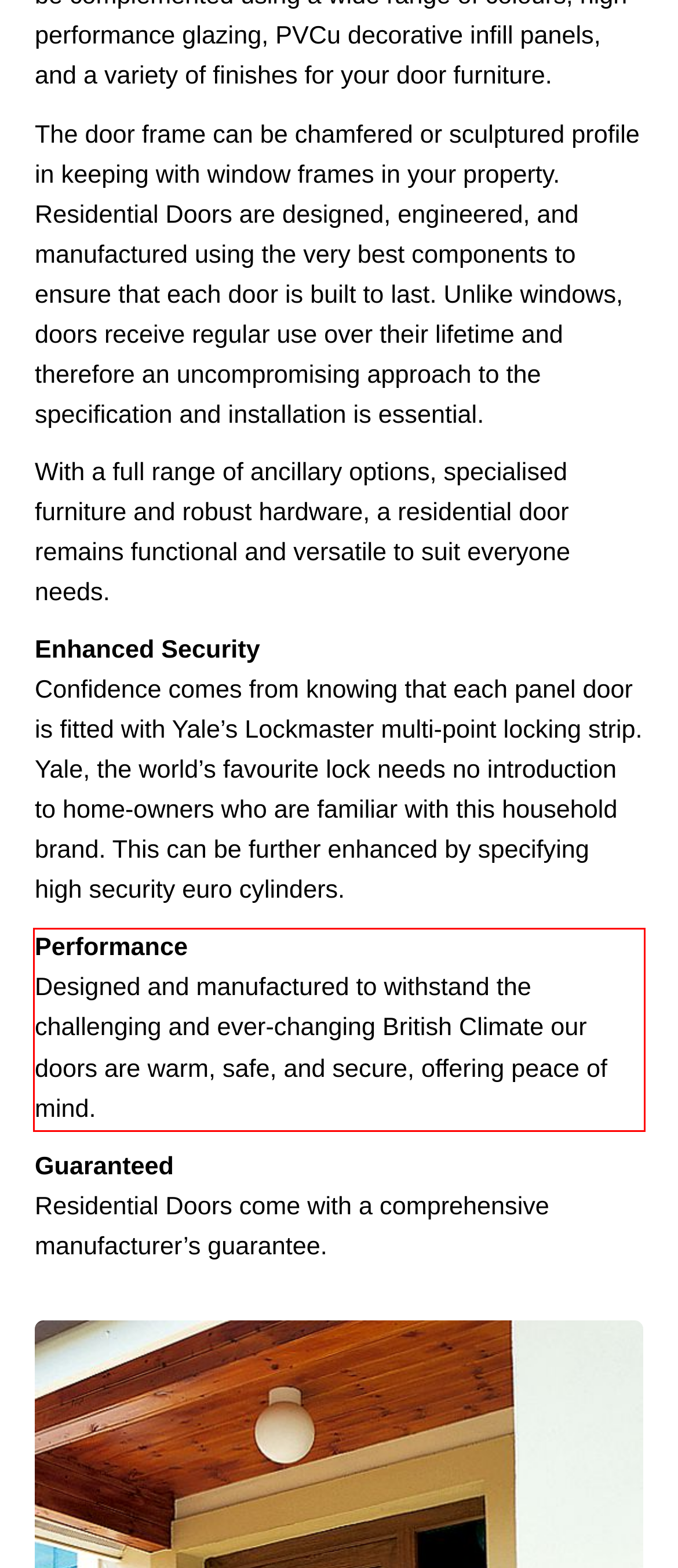Analyze the webpage screenshot and use OCR to recognize the text content in the red bounding box.

Performance Designed and manufactured to withstand the challenging and ever-changing British Climate our doors are warm, safe, and secure, offering peace of mind.